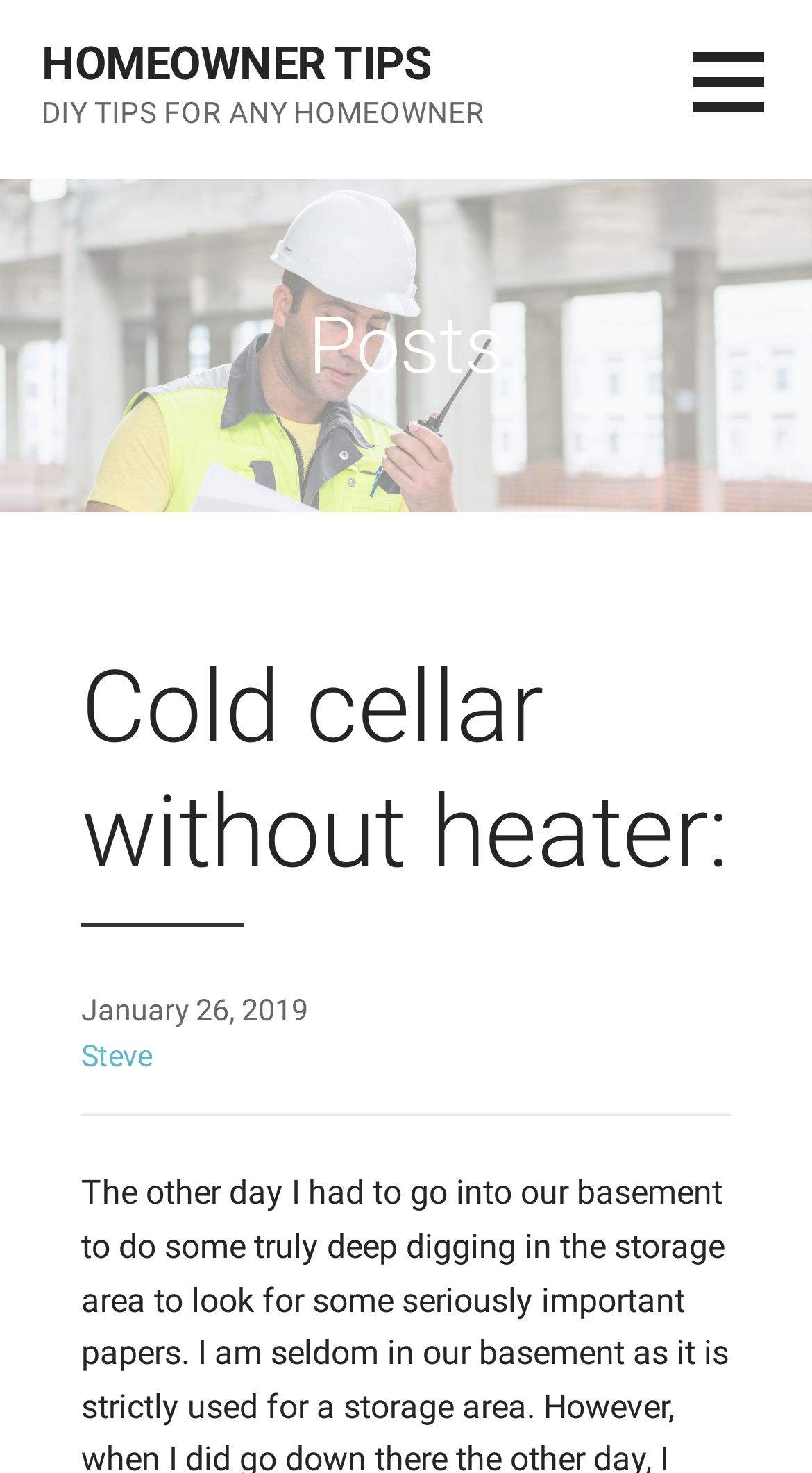When was the post 'Cold cellar without heater:' published?
Identify the answer in the screenshot and reply with a single word or phrase.

January 26, 2019